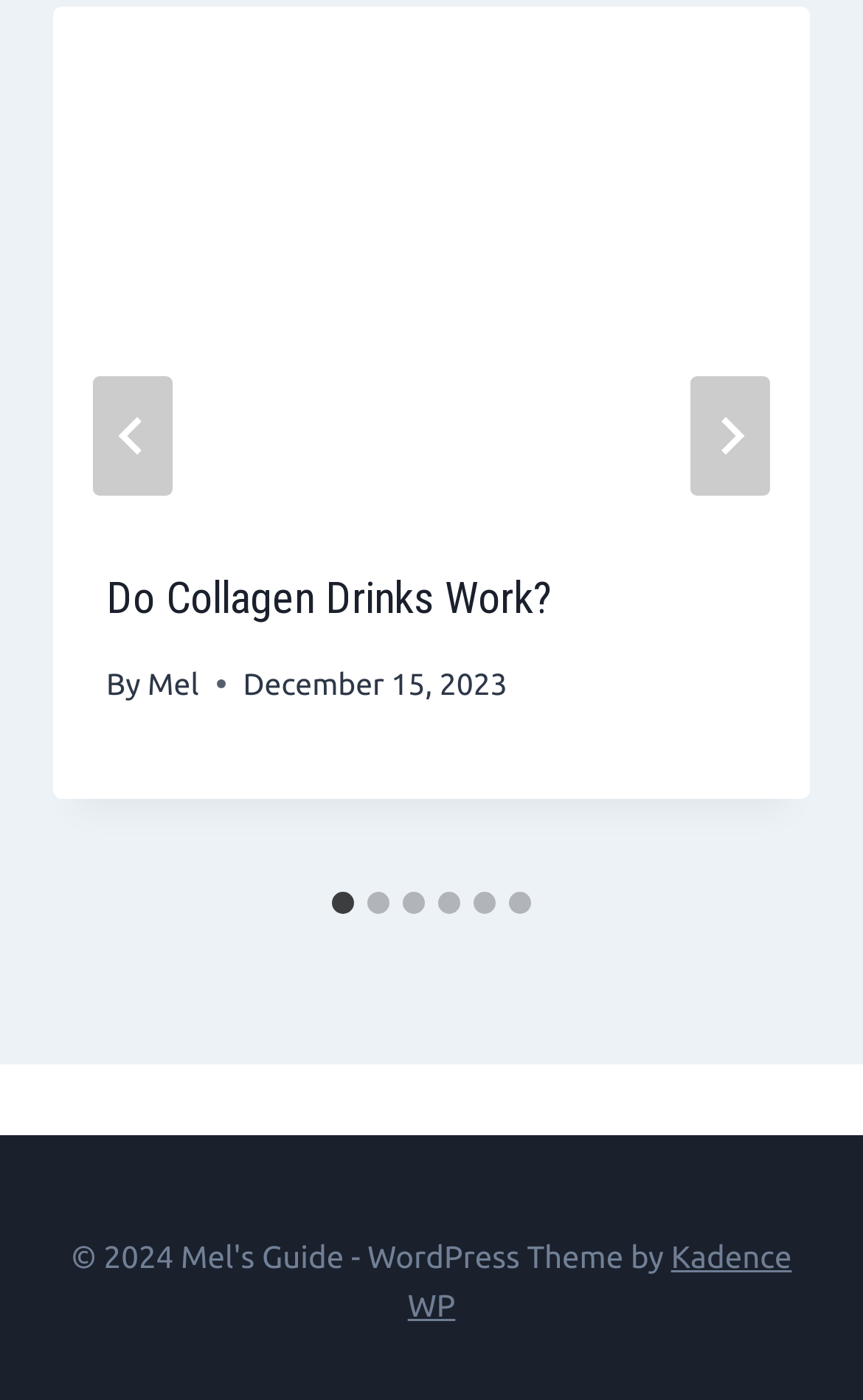Pinpoint the bounding box coordinates of the area that should be clicked to complete the following instruction: "Select slide 2". The coordinates must be given as four float numbers between 0 and 1, i.e., [left, top, right, bottom].

[0.426, 0.637, 0.451, 0.653]